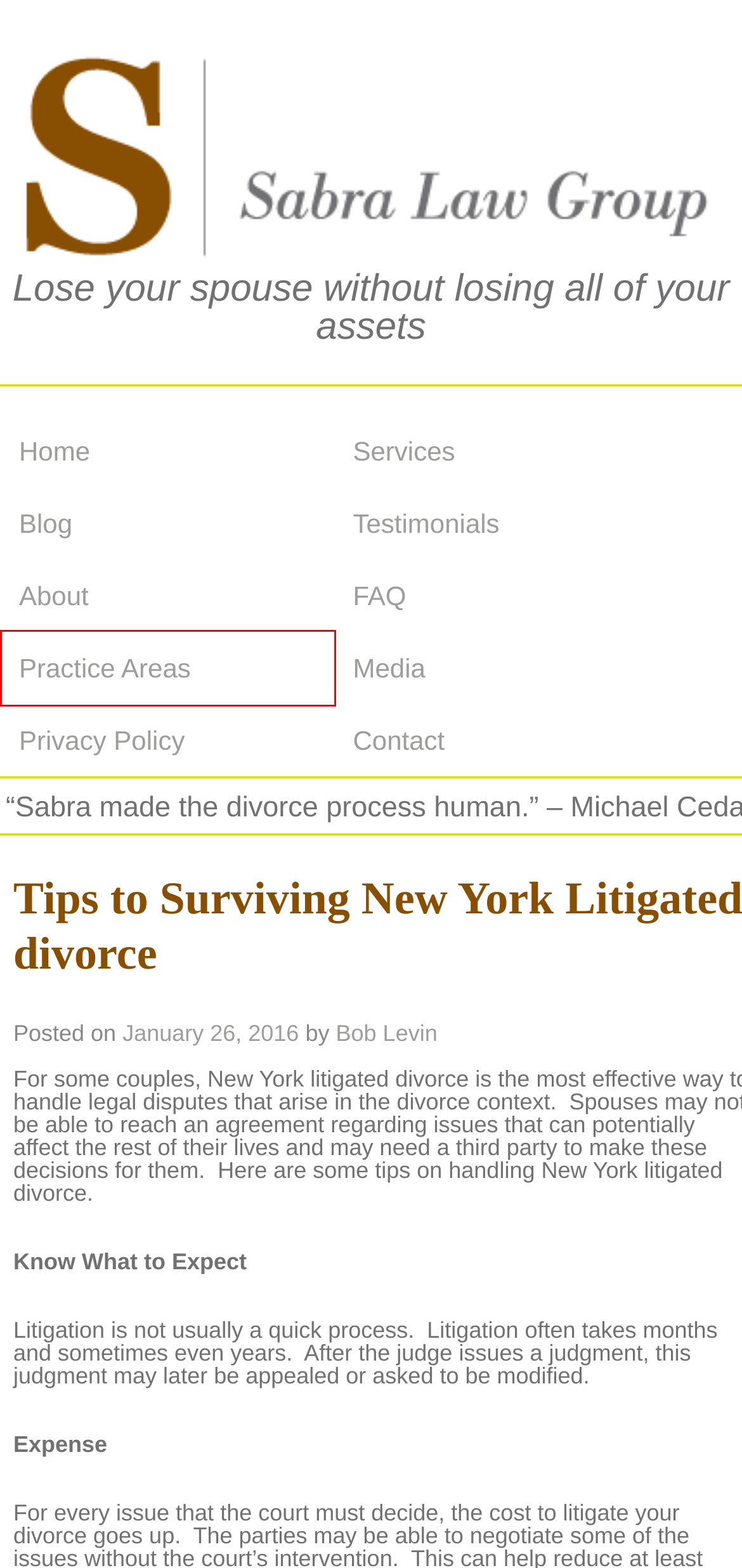Look at the screenshot of the webpage and find the element within the red bounding box. Choose the webpage description that best fits the new webpage that will appear after clicking the element. Here are the candidates:
A. Sabra Sasson Real Estate Matrimonial Divorce
B. FAQ - NY Divorce Mediator
C. Testimonials - New York Divorce Mediation
D. Media - New York Divorce Mediation
E. Bob Levin, Author at New York Divorce Mediation
F. About - New York Divorce Mediation
G. Contact Us - New York Divorce Mediator
H. Divorce Mediation | Divorce Mediator - New York, NY

A